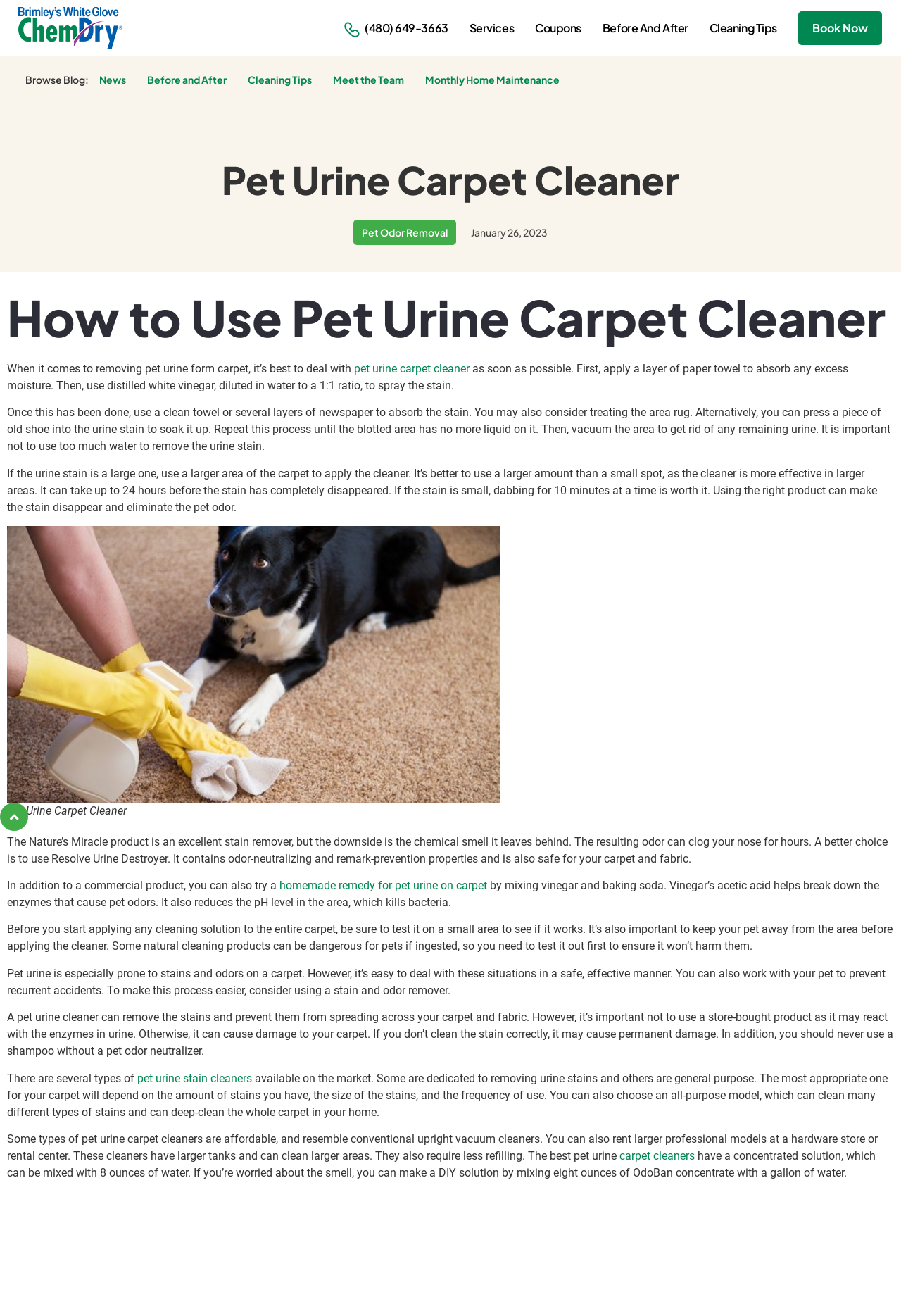Please indicate the bounding box coordinates of the element's region to be clicked to achieve the instruction: "Call the phone number". Provide the coordinates as four float numbers between 0 and 1, i.e., [left, top, right, bottom].

[0.405, 0.016, 0.497, 0.027]